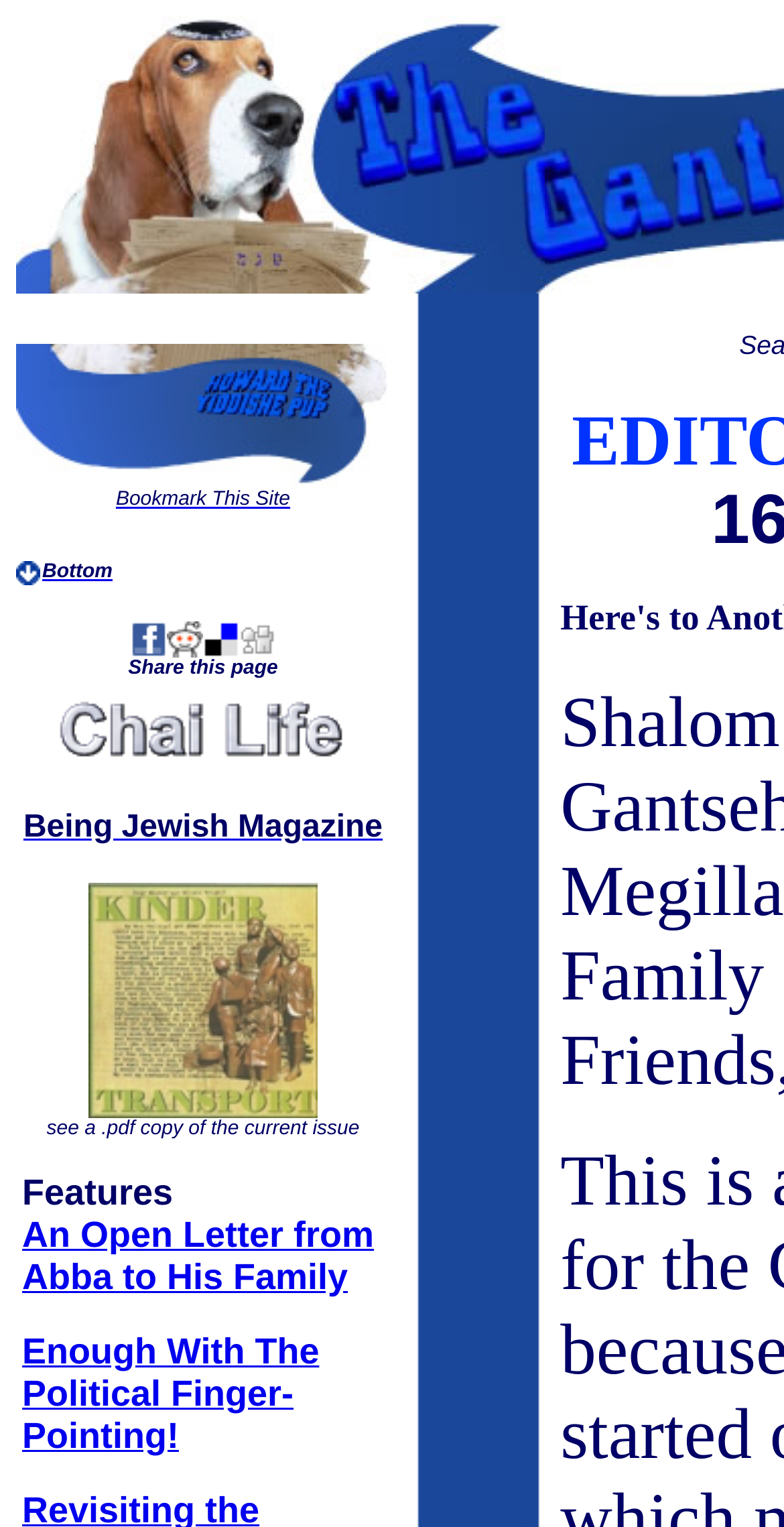Explain the webpage in detail, including its primary components.

The webpage is an online publication featuring articles, opinions, and Yiddish culture. At the top left, there is a "Return to homepage" link with an accompanying image. To its right, there is a blank space, and then a "Bookmark This Site" link with an image. Further to the right, there is another blank space with an image.

Below these elements, there is a row of links and images, including "Page Down", "Bottom", "Facebook", "Reddit", "Delicious", and "Digg", along with a "Share this page" text. The "Page Down" and "Bottom" links have accompanying images.

In the main content area, there is a table with several rows. The first row has an image, and the second row has a link to "Being Jewish Magazine". Below this, there is a link with an image, followed by a text "see a.pdf copy of the current issue". Further down, there is a "Features" heading, followed by links to articles, including "An Open Letter from Abba to His Family" and "Enough With The Political Finger-Pointing!".

Throughout the page, there are several images, including icons for social media platforms and other graphics. The layout is organized, with clear sections for navigation, main content, and features.